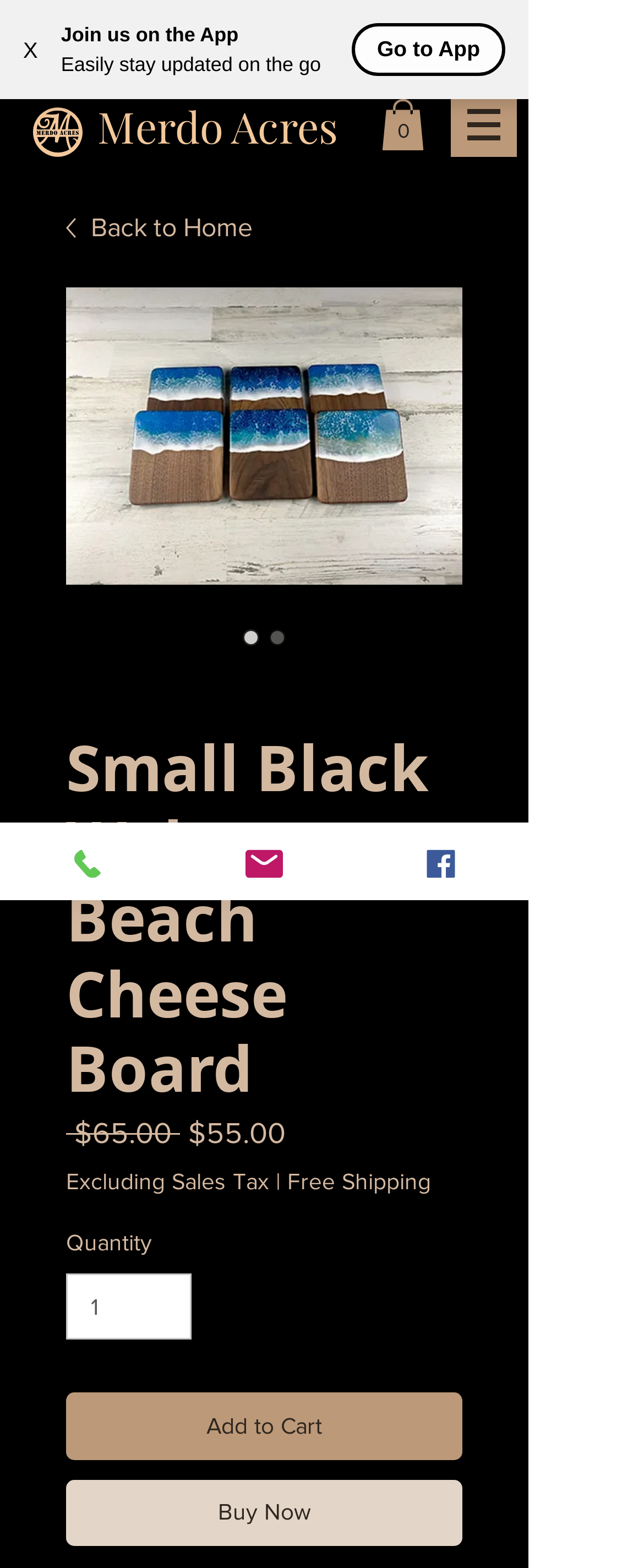Is the product on sale?
Kindly offer a detailed explanation using the data available in the image.

I found the answer by looking at the static text elements on the webpage. I saw that there is a 'Sale Price' element with a value of '$55.00', which is lower than the 'Regular Price' of '$65.00'. This suggests that the product is on sale.